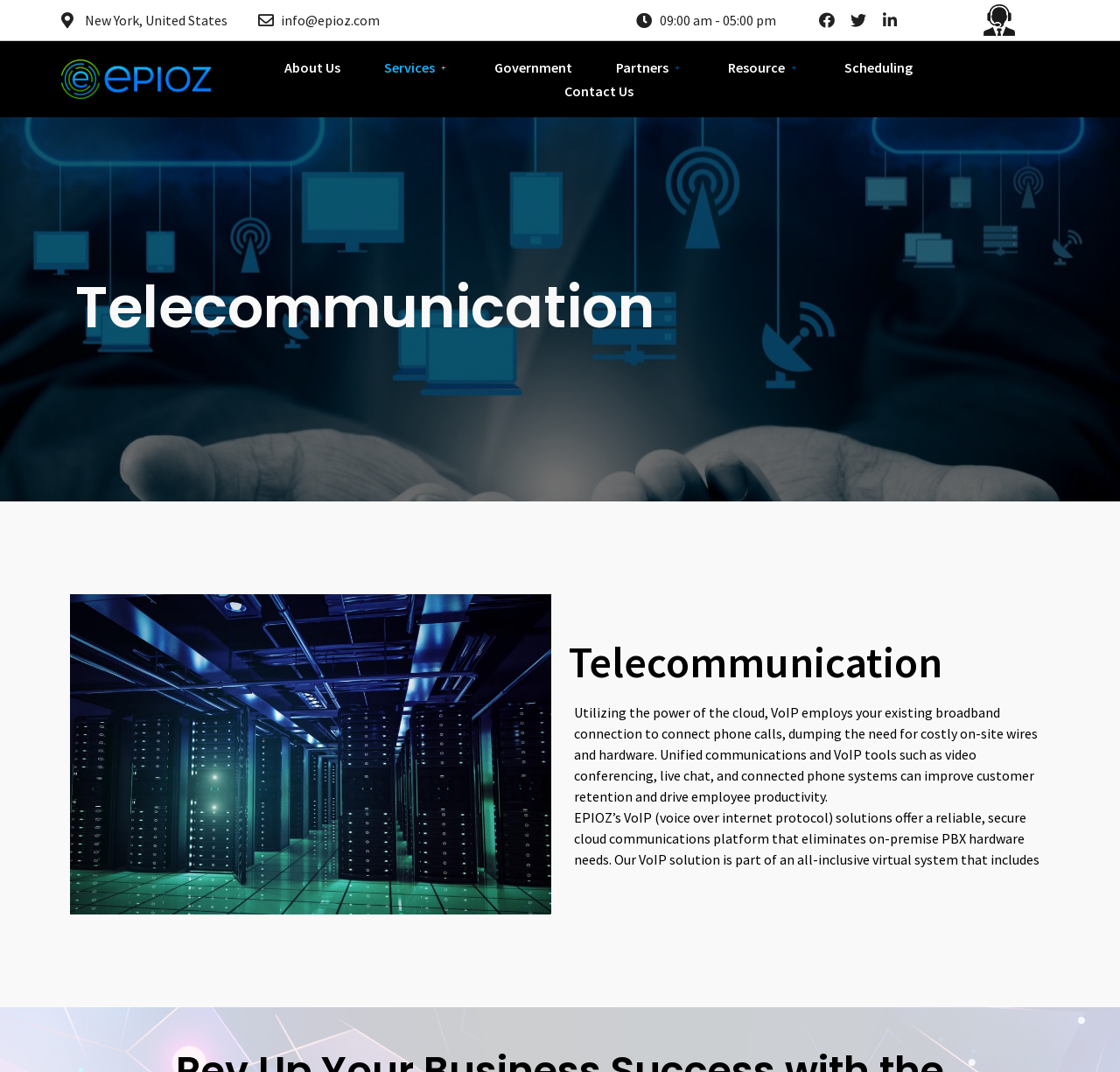Please determine the bounding box coordinates of the area that needs to be clicked to complete this task: 'Learn more about Services'. The coordinates must be four float numbers between 0 and 1, formatted as [left, top, right, bottom].

[0.323, 0.051, 0.422, 0.074]